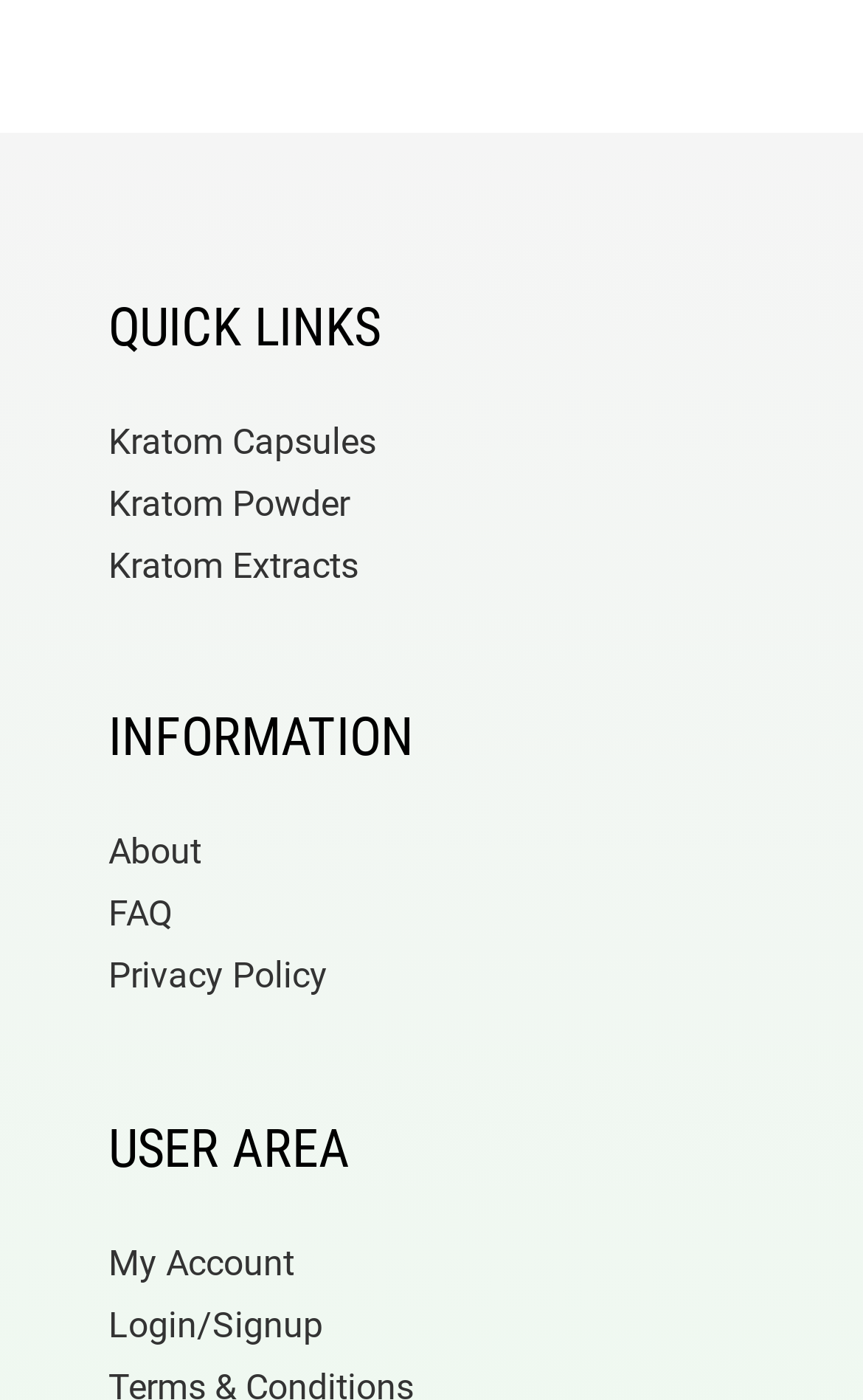What is the link below 'USER AREA'?
Give a single word or phrase answer based on the content of the image.

My Account